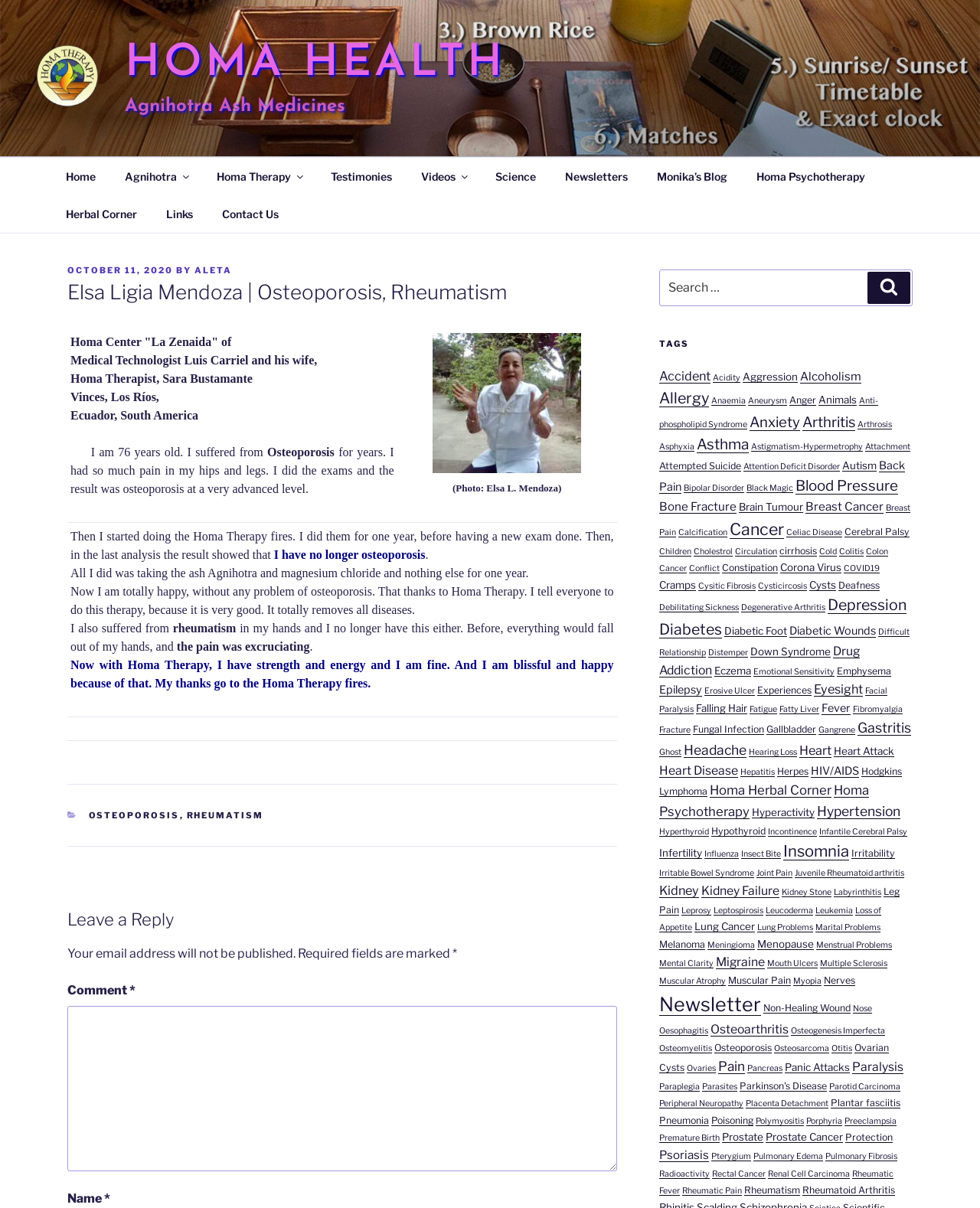Using the elements shown in the image, answer the question comprehensively: What is the name of the therapy mentioned in the article?

I found the answer by reading the article content, specifically the section where it says 'Then I started doing the Homa Therapy fires.'